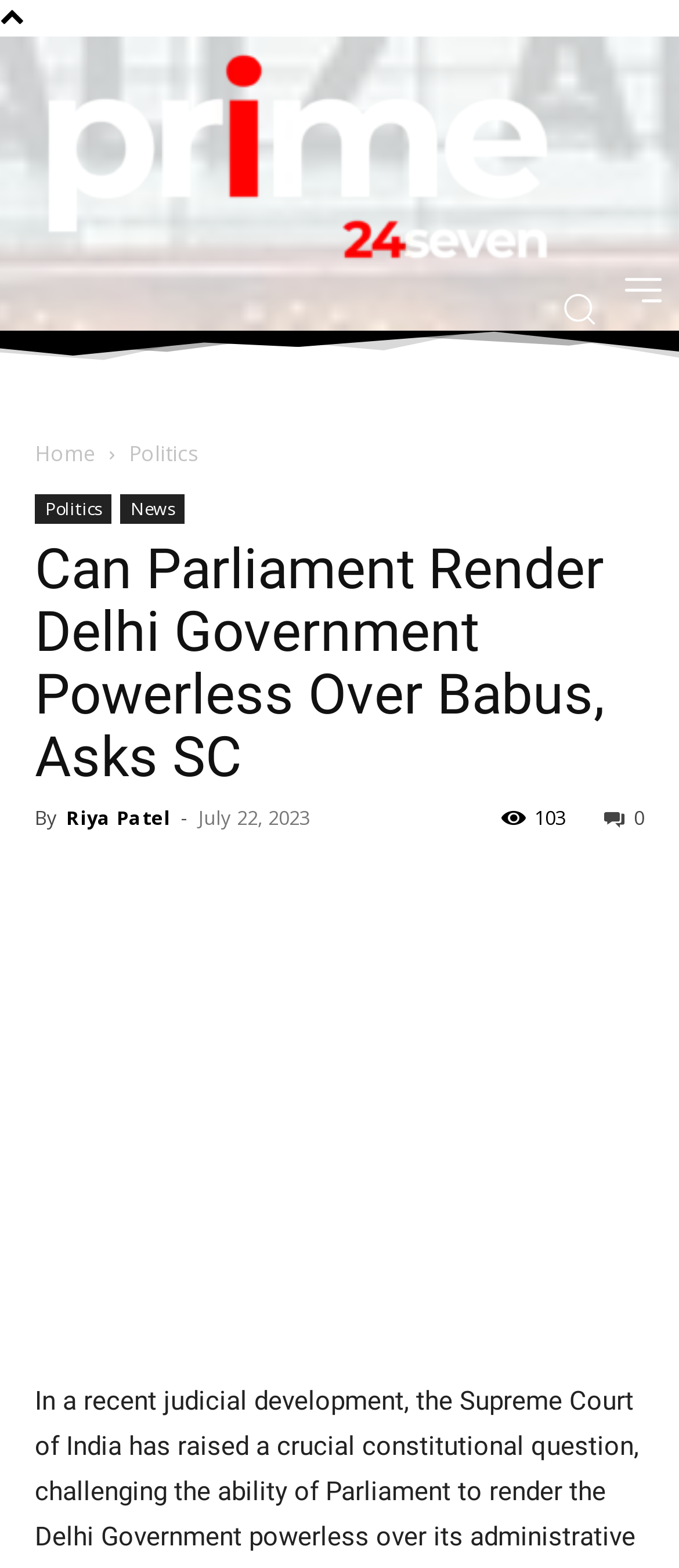Pinpoint the bounding box coordinates of the clickable element to carry out the following instruction: "Click the Politics link."

[0.19, 0.28, 0.292, 0.299]